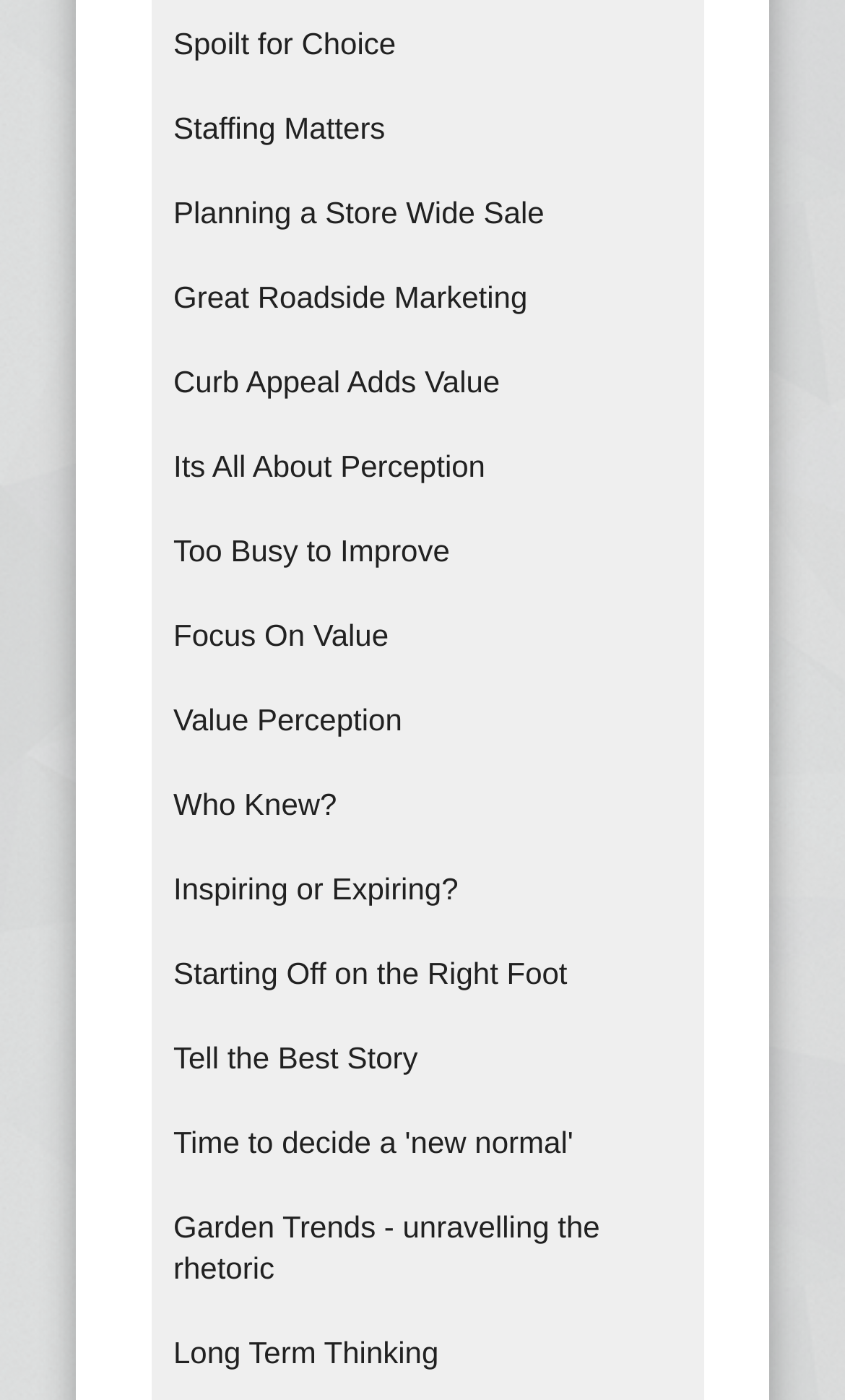Provide the bounding box coordinates in the format (top-left x, top-left y, bottom-right x, bottom-right y). All values are floating point numbers between 0 and 1. Determine the bounding box coordinate of the UI element described as: Its All About Perception

[0.179, 0.304, 0.833, 0.364]